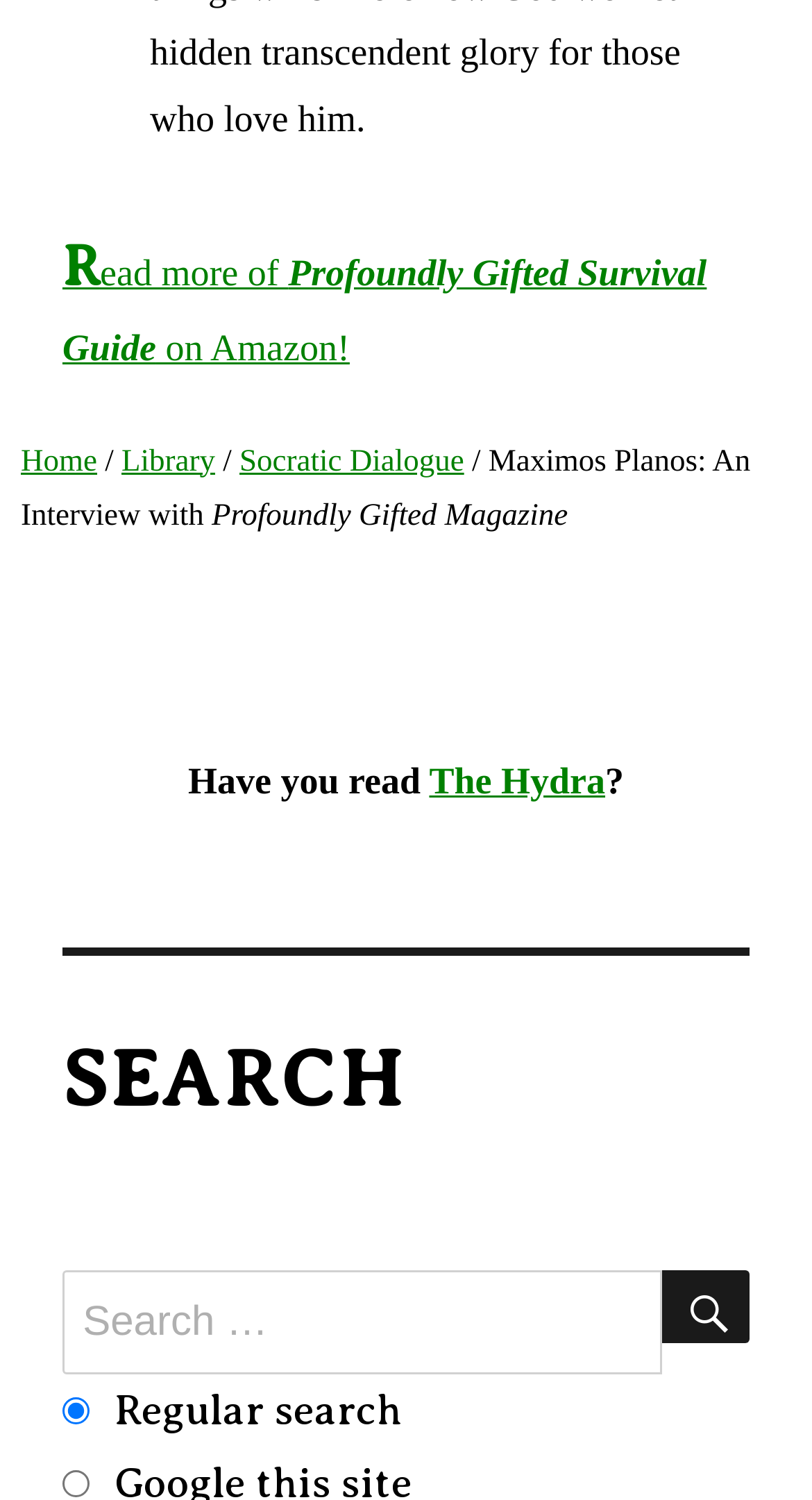Locate the bounding box for the described UI element: "Search". Ensure the coordinates are four float numbers between 0 and 1, formatted as [left, top, right, bottom].

[0.815, 0.847, 0.923, 0.896]